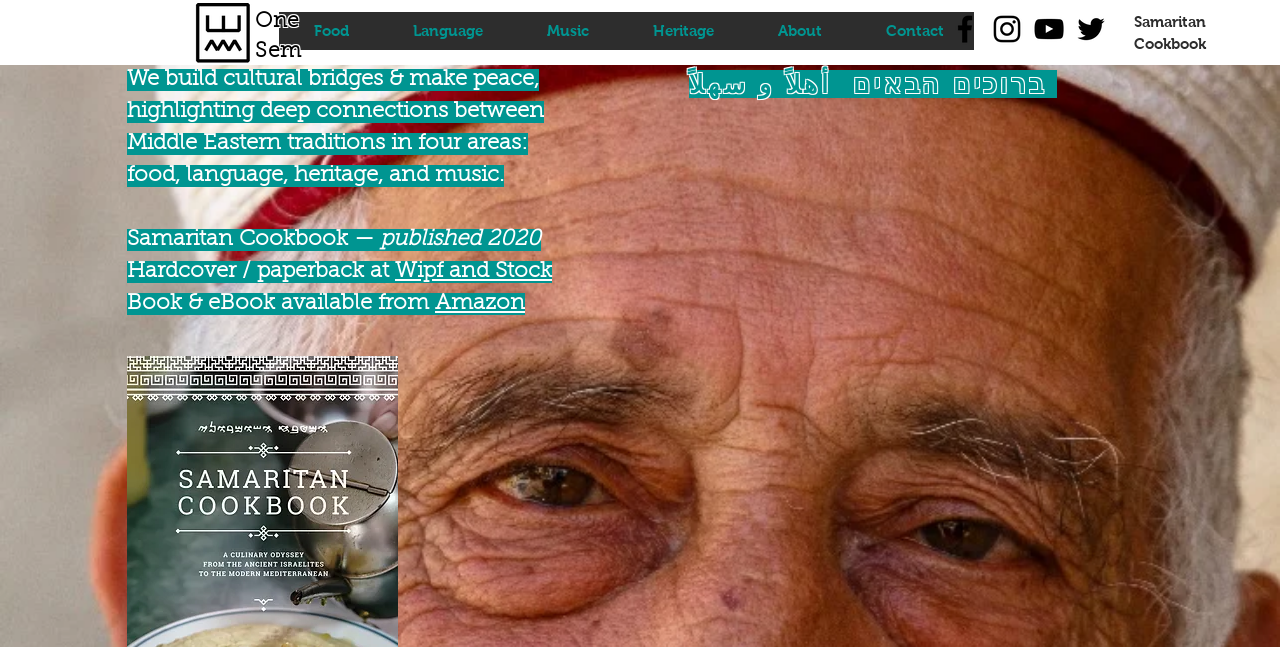Kindly provide the bounding box coordinates of the section you need to click on to fulfill the given instruction: "Go to Food page".

[0.221, 0.003, 0.296, 0.093]